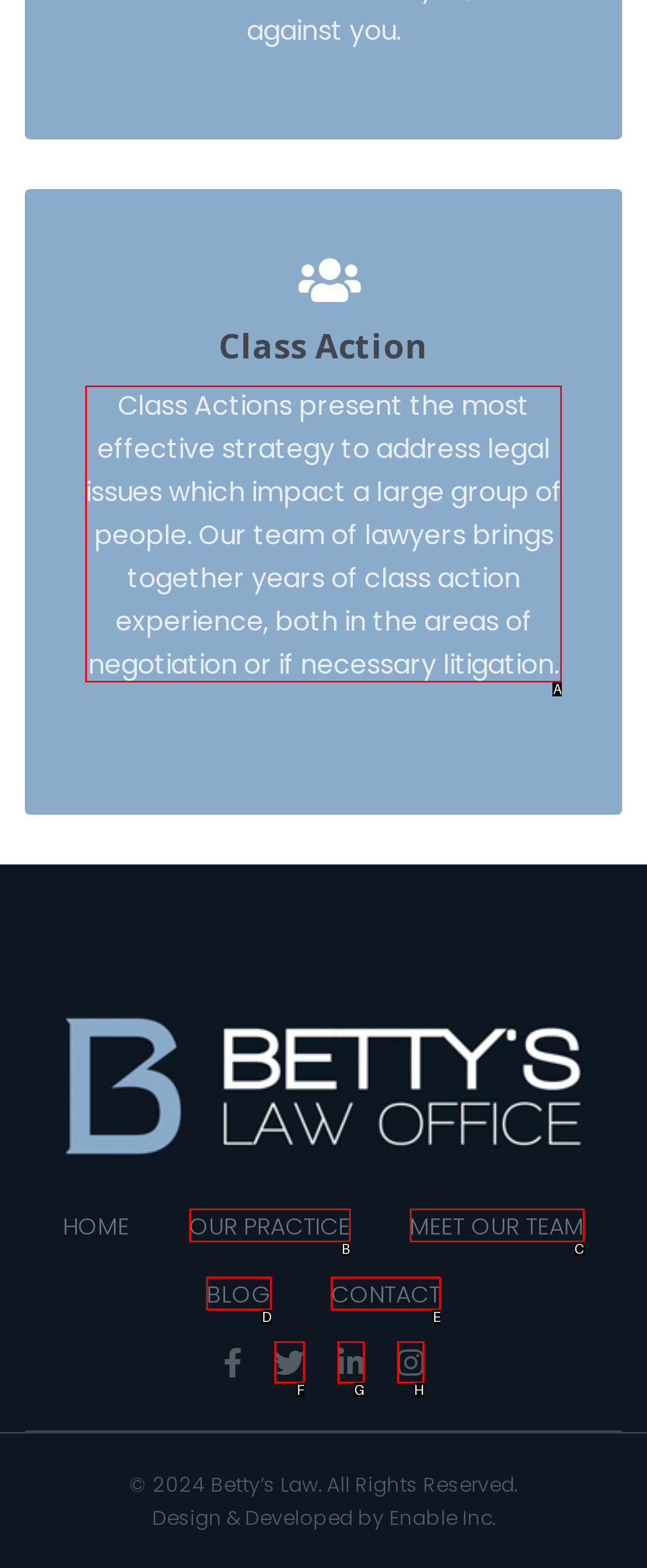Select the HTML element that needs to be clicked to perform the task: Read about Class Actions. Reply with the letter of the chosen option.

A